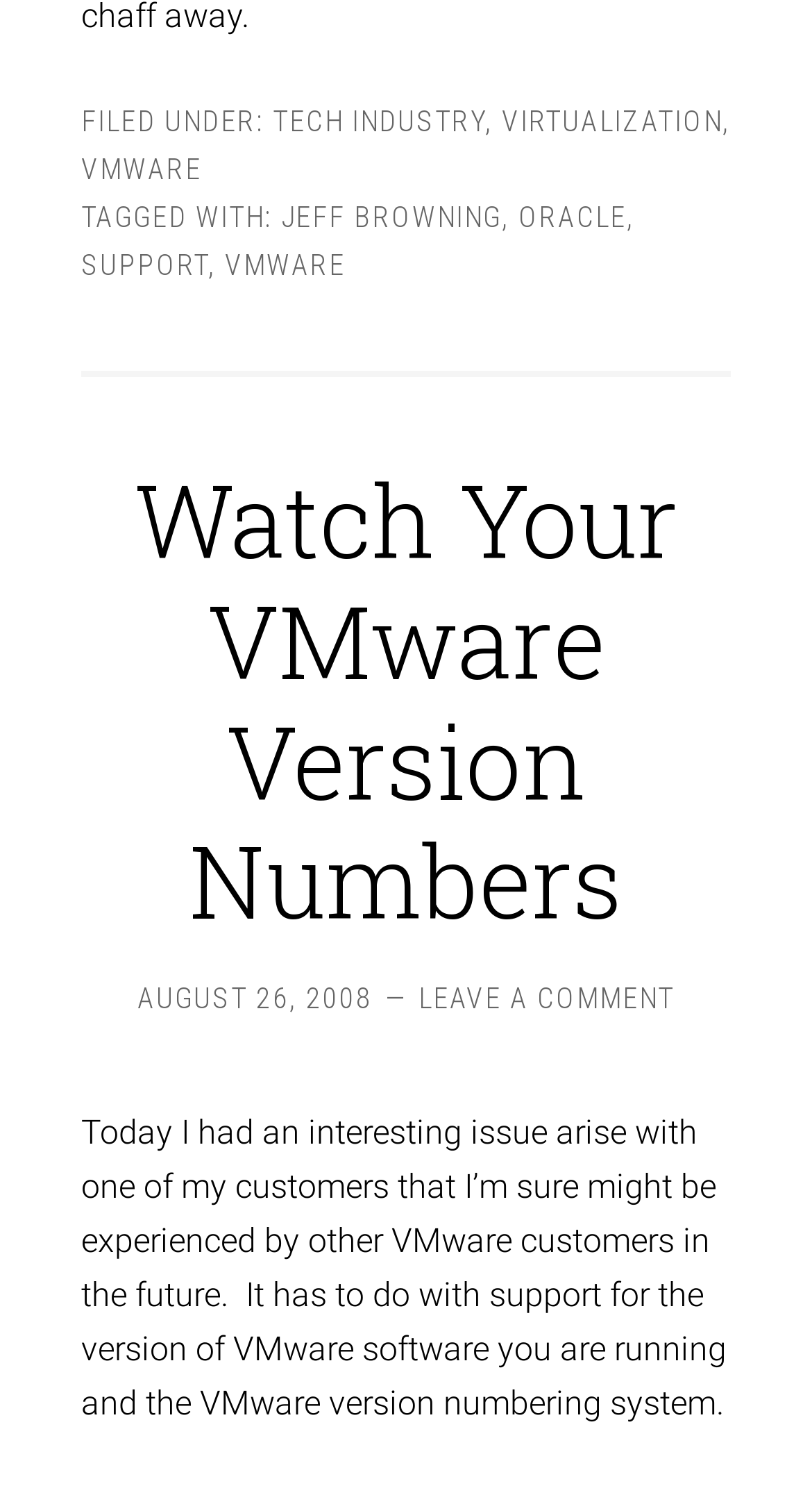Using the element description: "VMware", determine the bounding box coordinates for the specified UI element. The coordinates should be four float numbers between 0 and 1, [left, top, right, bottom].

[0.1, 0.102, 0.249, 0.124]